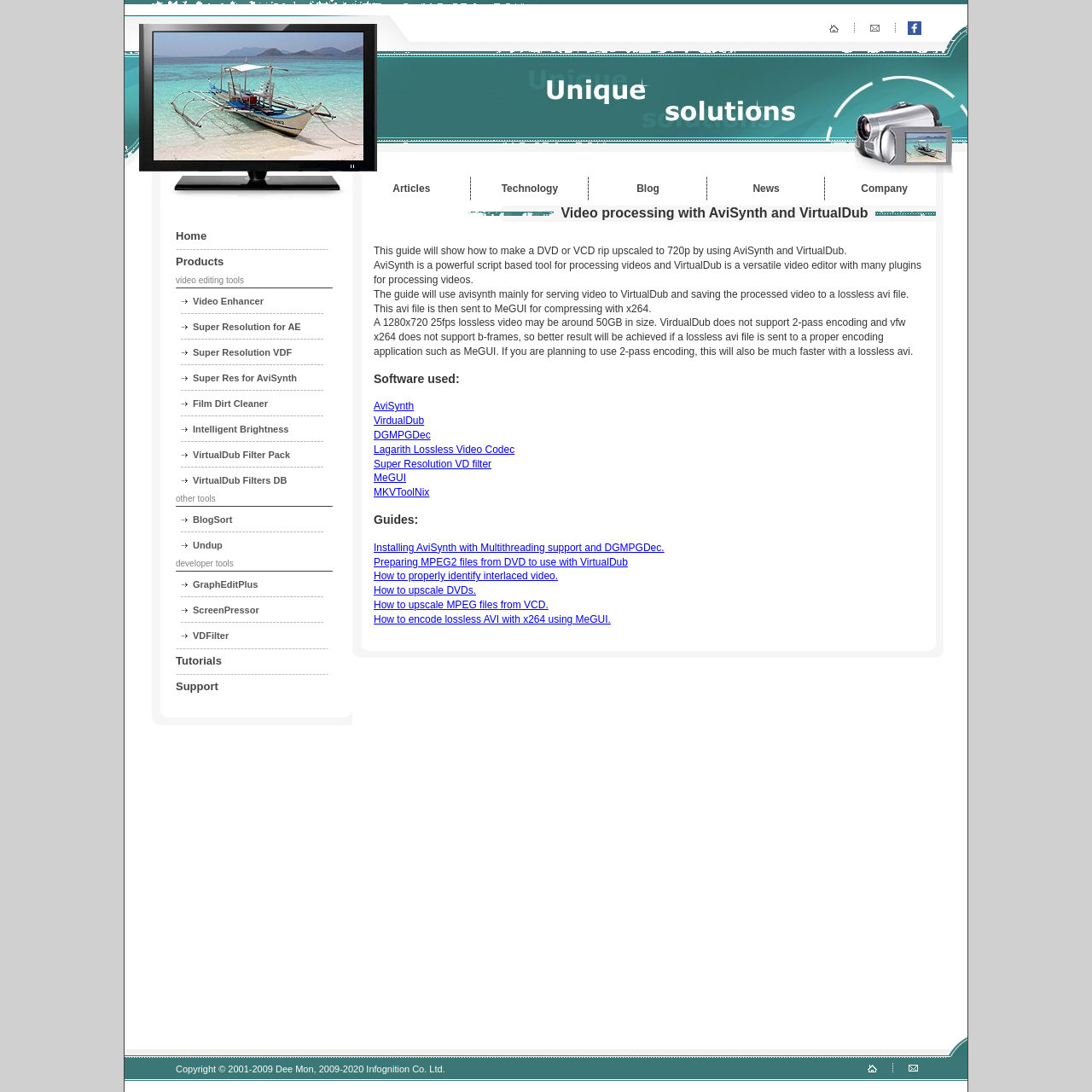Show the bounding box coordinates for the element that needs to be clicked to execute the following instruction: "Go to the Support page". Provide the coordinates in the form of four float numbers between 0 and 1, i.e., [left, top, right, bottom].

[0.161, 0.617, 0.311, 0.641]